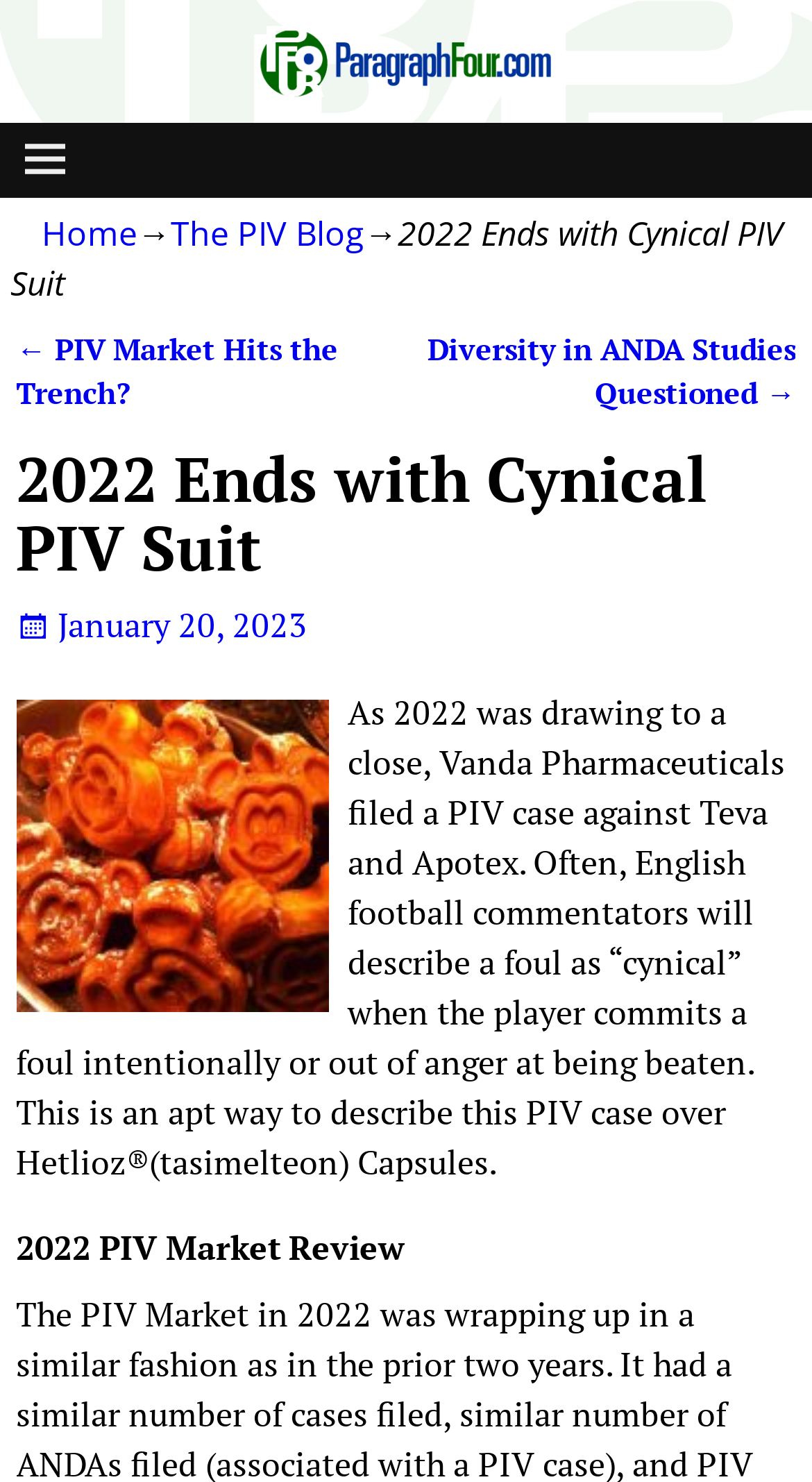What is the category of the previous post?
Please answer the question with as much detail and depth as you can.

I found the answer by looking at the post navigation links, where I saw a link labeled '← PIV Market Hits the Trench?' which suggests that it is the previous post.